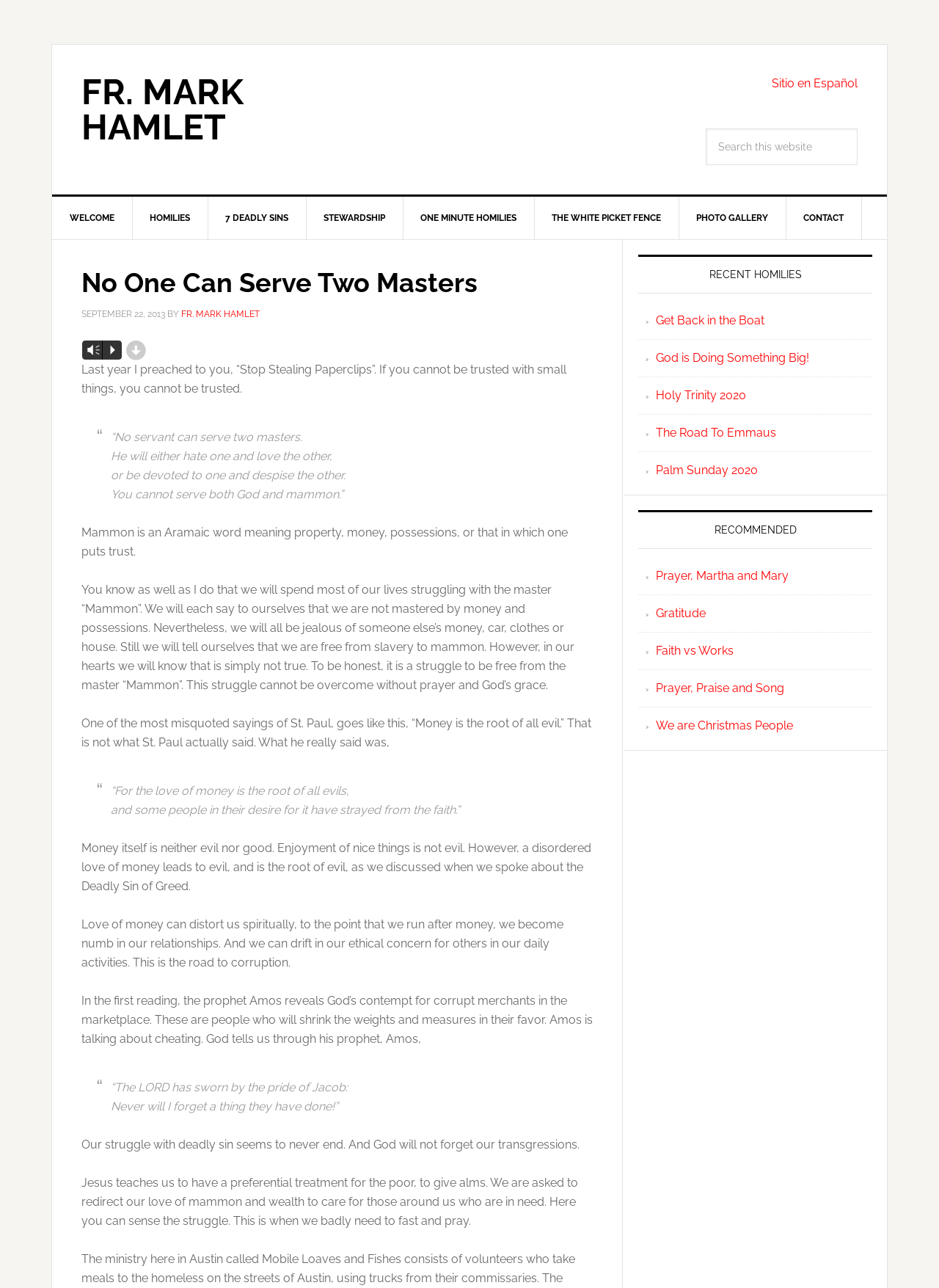Find and indicate the bounding box coordinates of the region you should select to follow the given instruction: "Leave a comment".

None